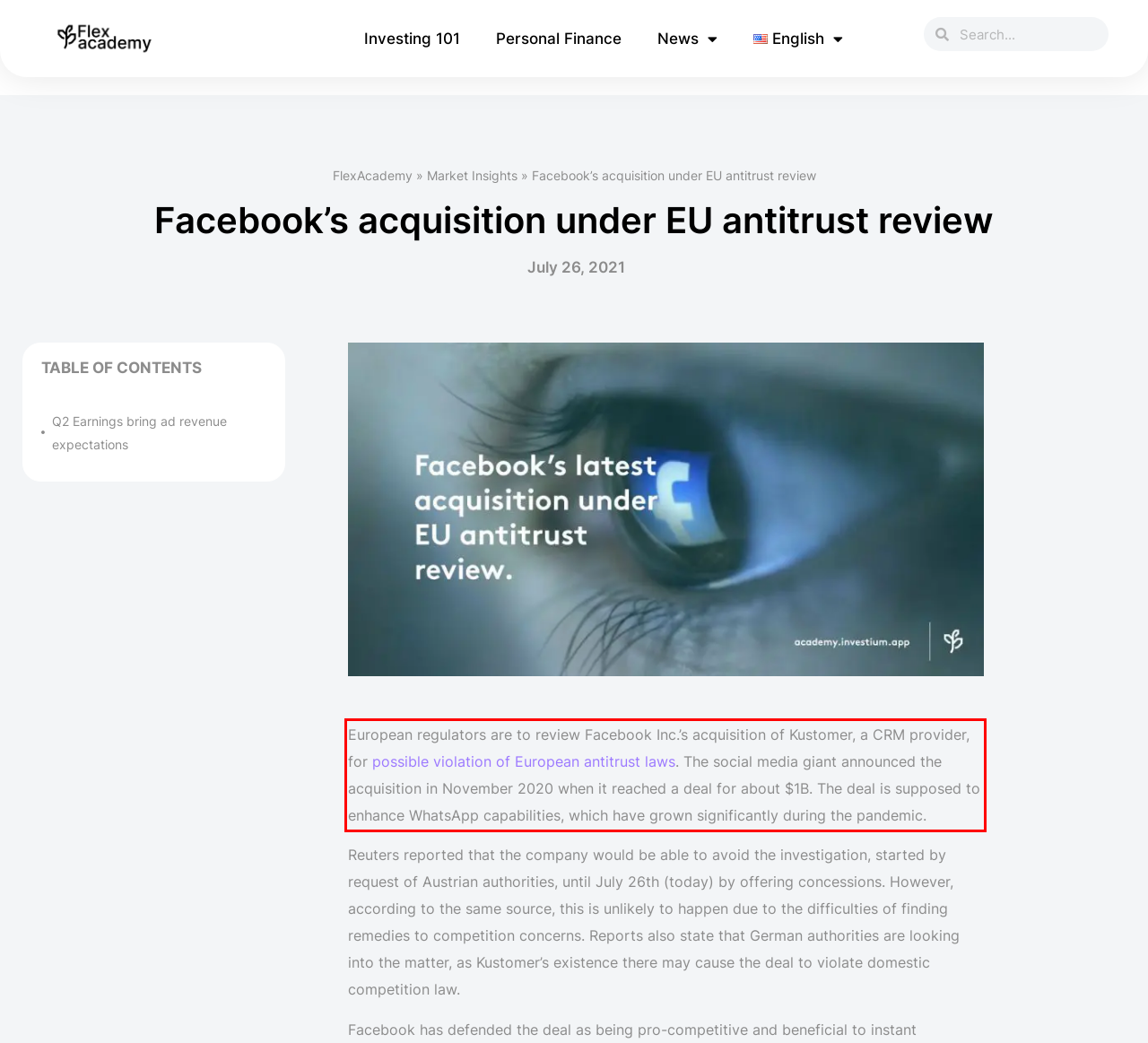Please recognize and transcribe the text located inside the red bounding box in the webpage image.

European regulators are to review Facebook Inc.’s acquisition of Kustomer, a CRM provider, for possible violation of European antitrust laws. The social media giant announced the acquisition in November 2020 when it reached a deal for about $1B. The deal is supposed to enhance WhatsApp capabilities, which have grown significantly during the pandemic.